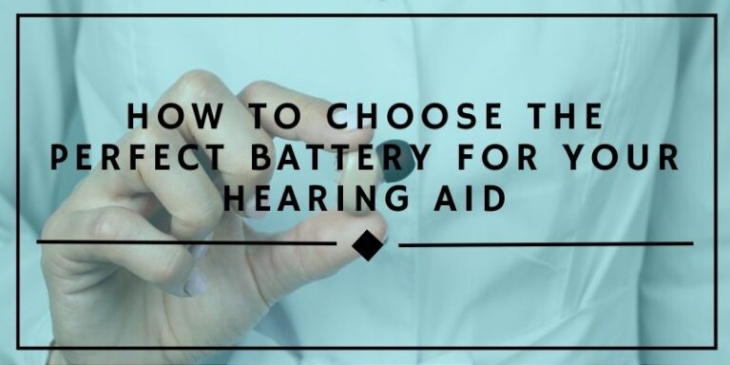Explain the image with as much detail as possible.

The image features a close-up of a person's hand delicately holding a hearing aid battery. Prominently displayed is the title, "HOW TO CHOOSE THE PERFECT BATTERY FOR YOUR HEARING AID," emphasizing the importance of selecting the right battery for optimal hearing aid performance. The background is subtle and clinical, suggesting expertise and focus on hearing health. This visual complements the article’s guide, aiming to assist individuals in navigating the various battery options available for hearing aids, ensuring they select a battery that aligns with their needs for functionality and longevity.